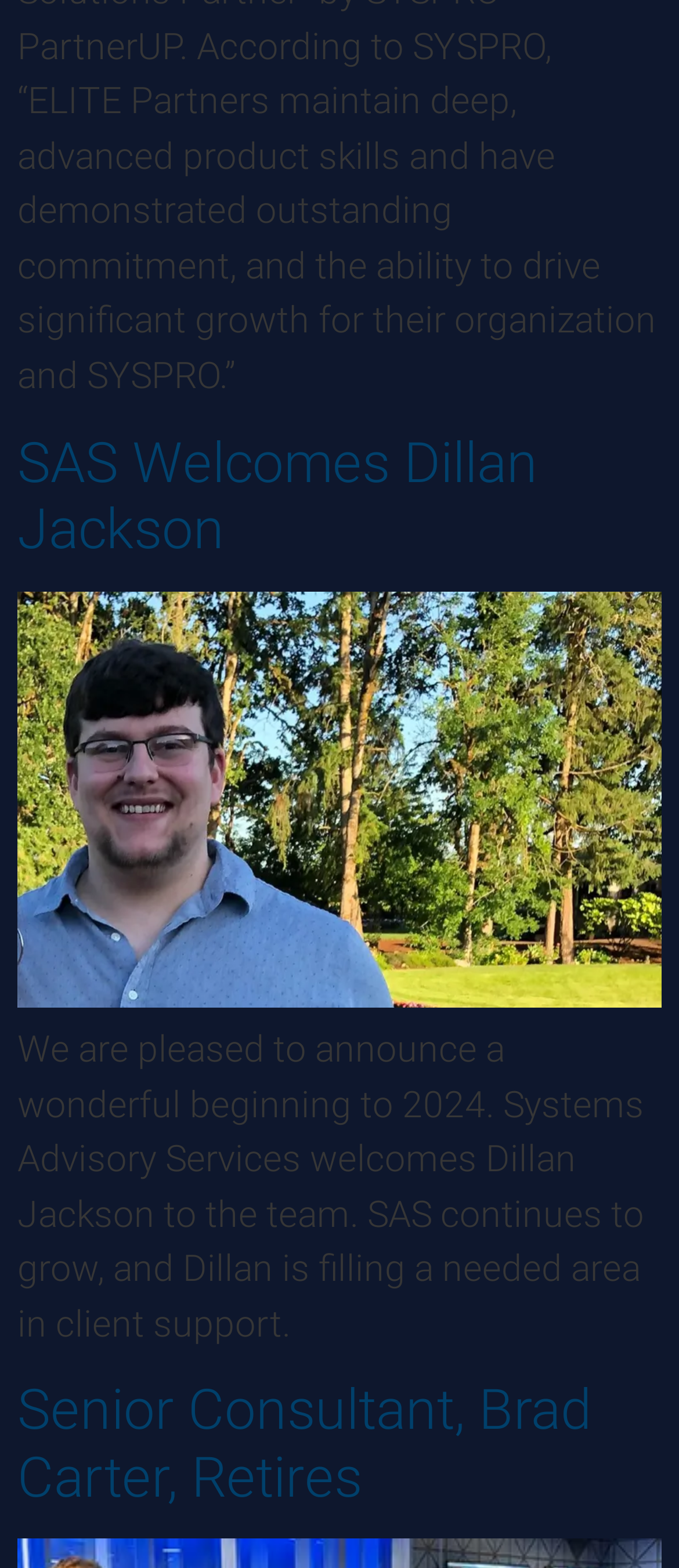Respond to the question below with a single word or phrase:
Who is the new team member?

Dillan Jackson